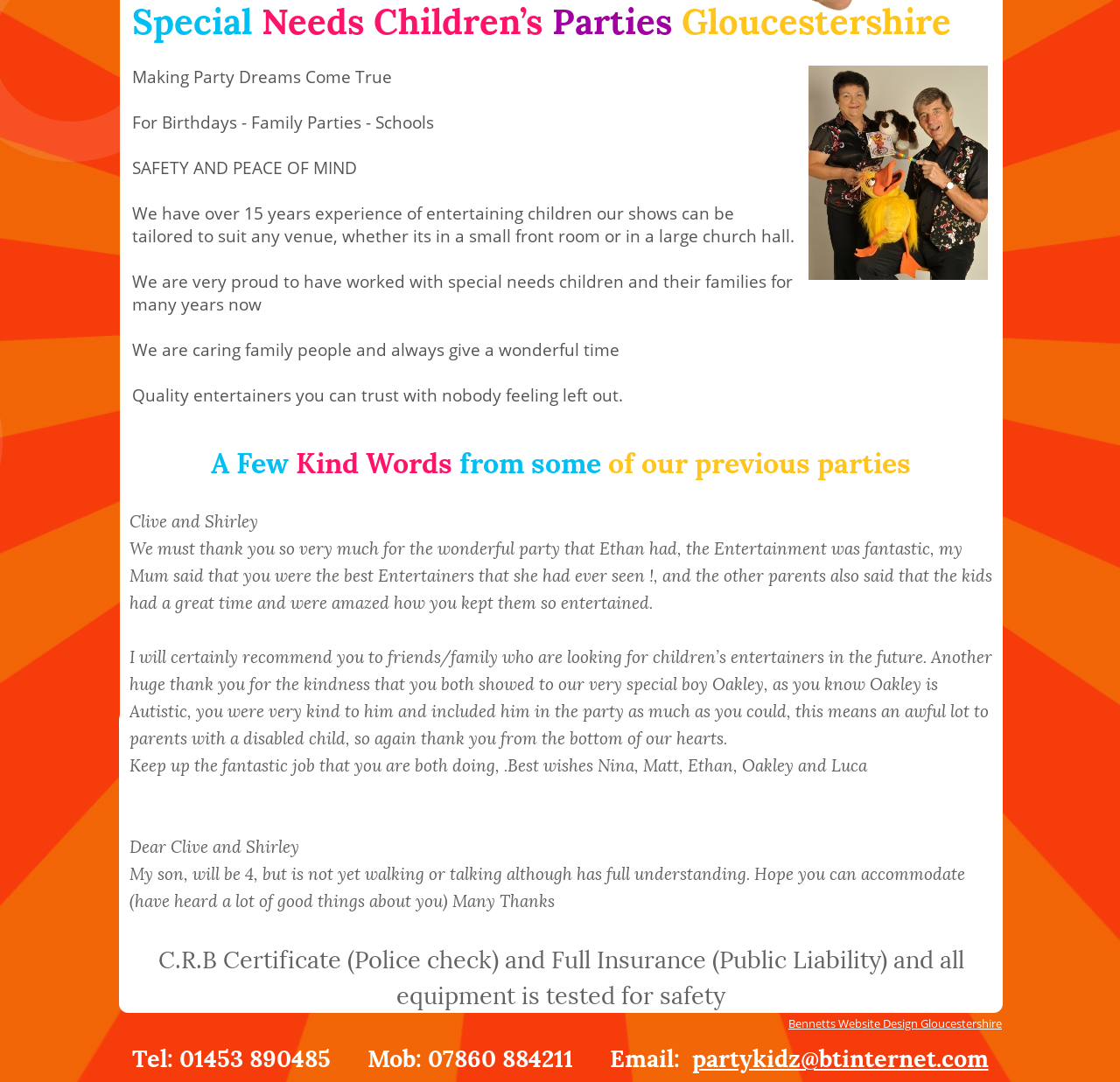Locate and provide the bounding box coordinates for the HTML element that matches this description: "partykidz@btinternet.com".

[0.618, 0.96, 0.882, 0.993]